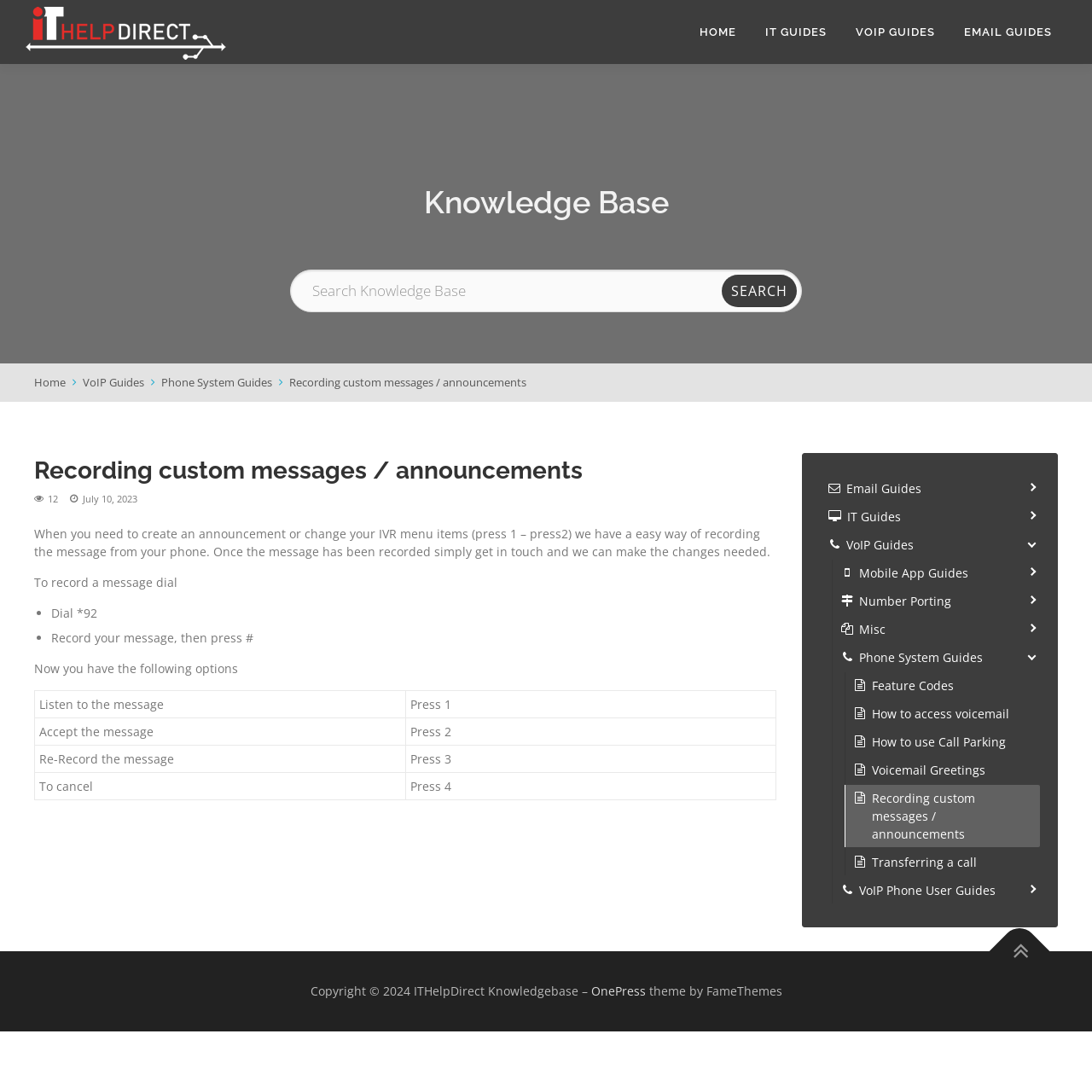Specify the bounding box coordinates of the area to click in order to execute this command: 'Read Recording custom messages / announcements'. The coordinates should consist of four float numbers ranging from 0 to 1, and should be formatted as [left, top, right, bottom].

[0.031, 0.481, 0.705, 0.512]